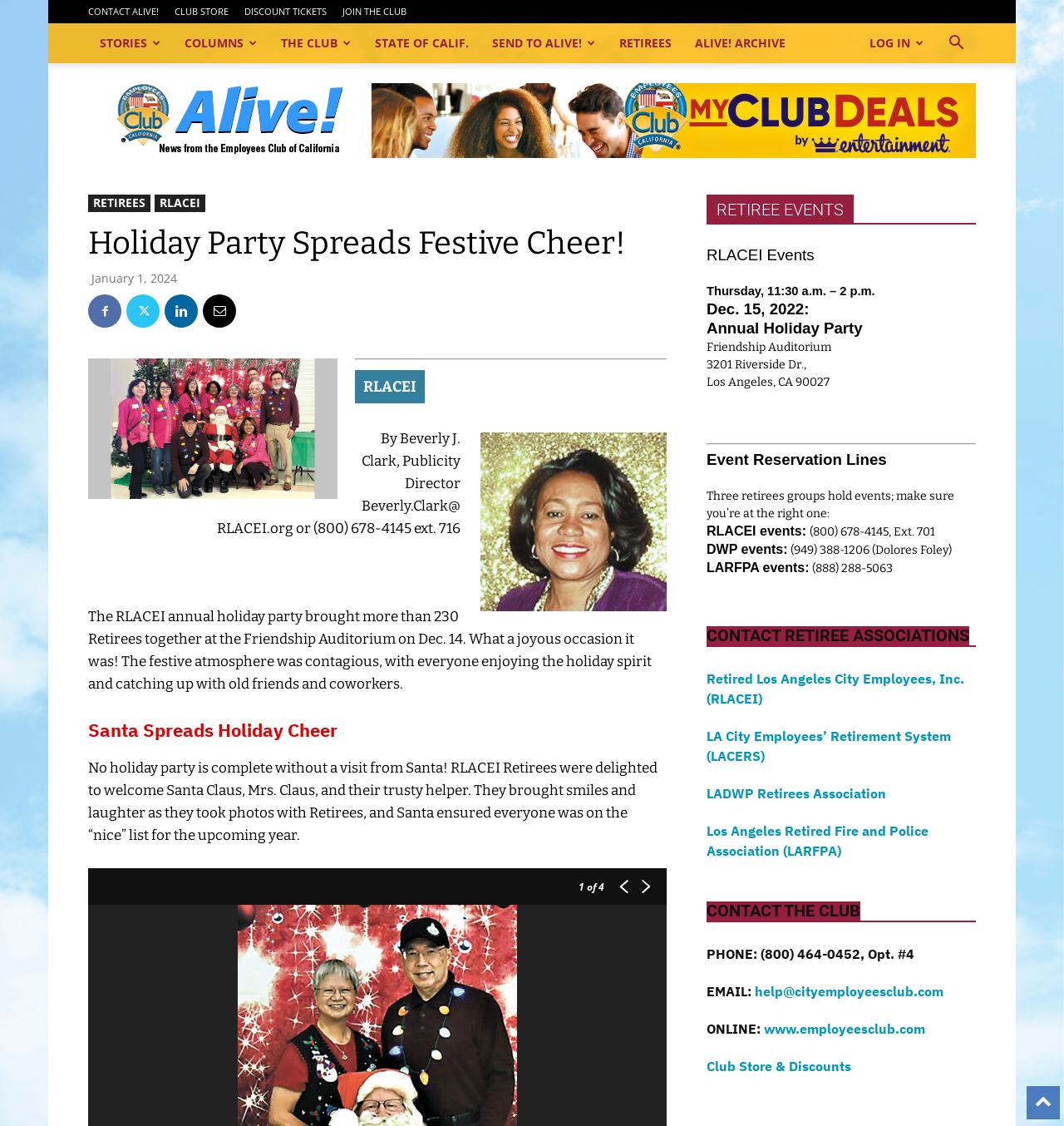Please locate the bounding box coordinates of the element that should be clicked to complete the given instruction: "Click the 'Club Store & Discounts' link".

[0.664, 0.939, 0.8, 0.954]